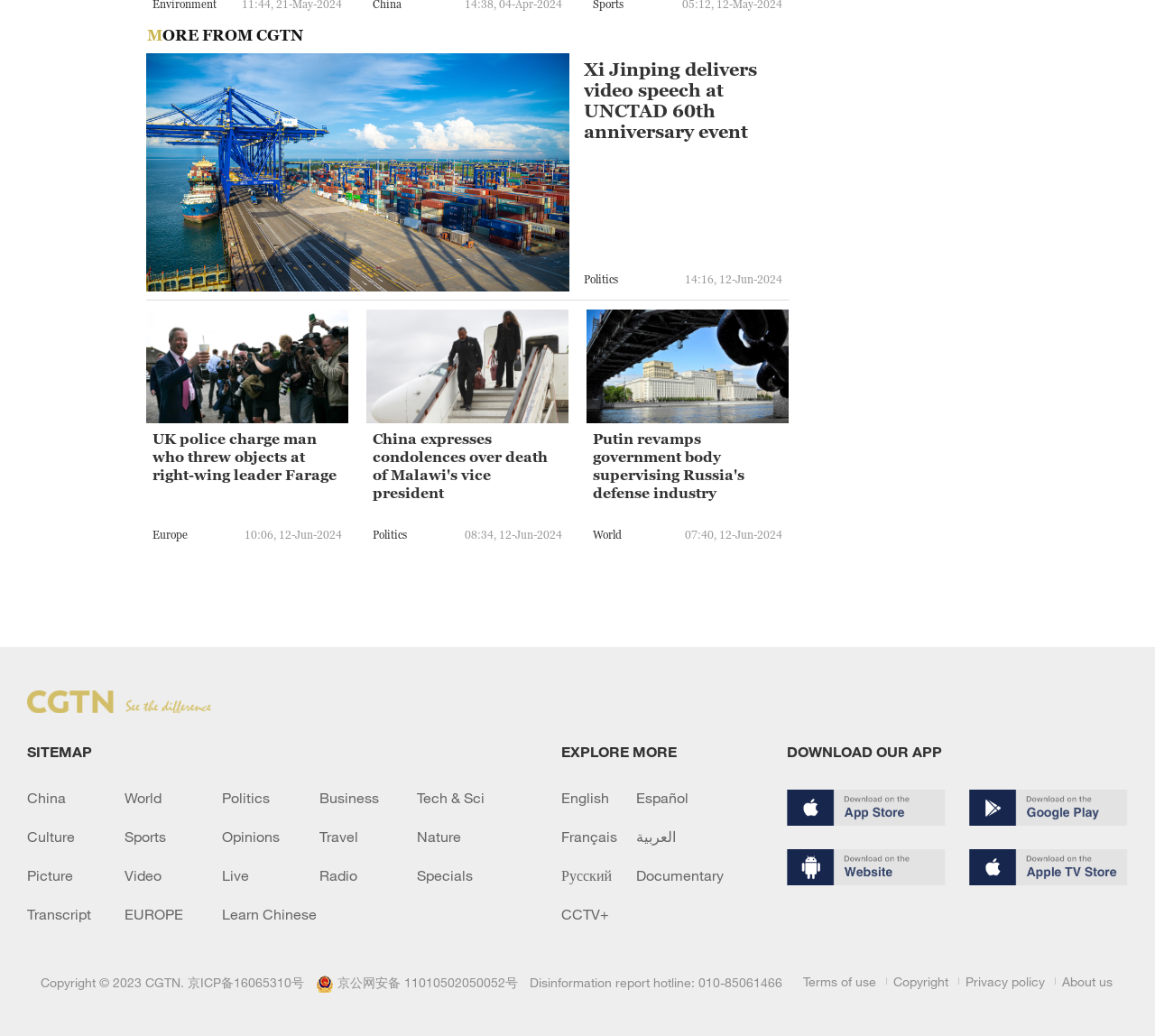Provide the bounding box coordinates of the HTML element described by the text: "العربية".

[0.551, 0.8, 0.629, 0.816]